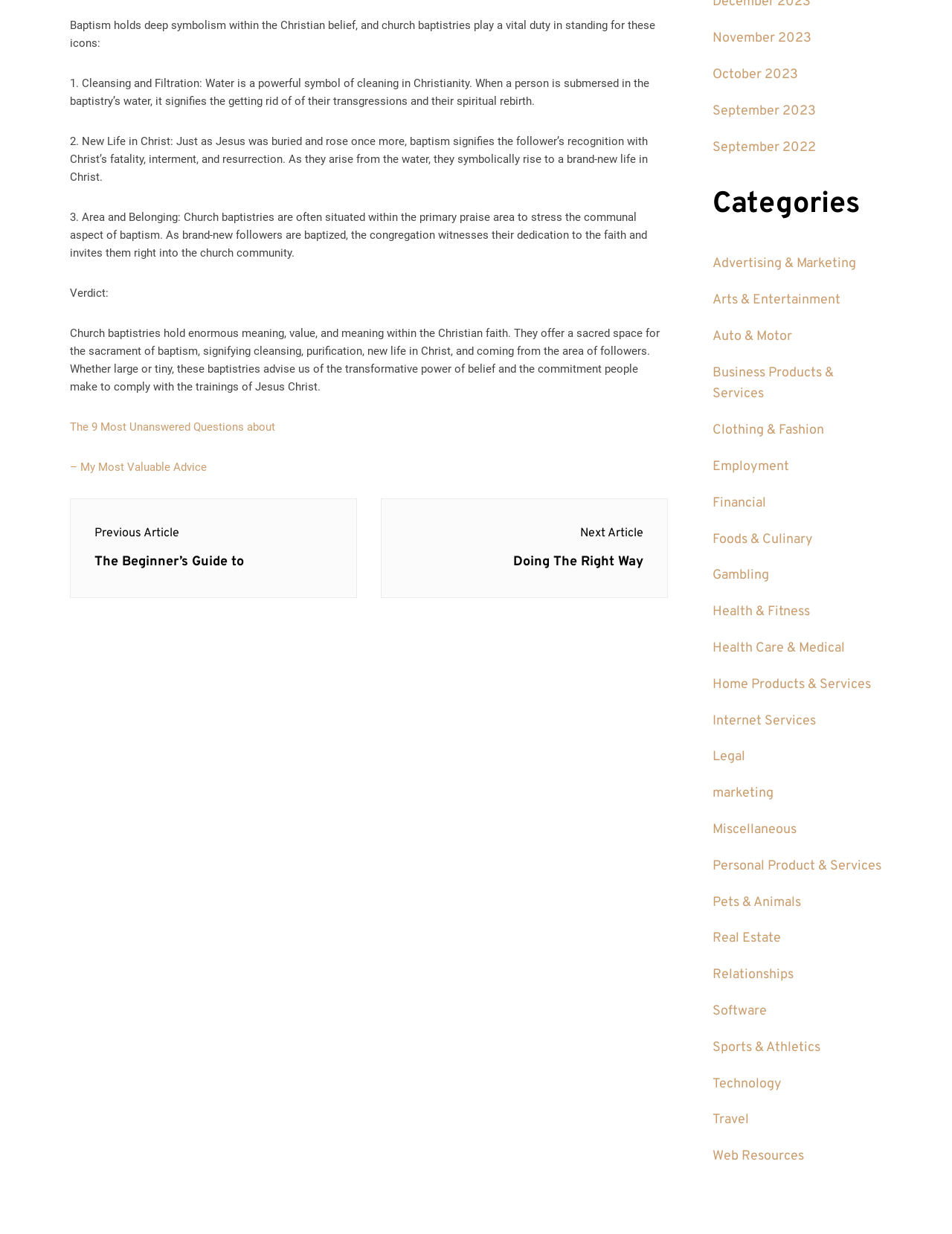How many links are there in the 'Categories' section?
Use the screenshot to answer the question with a single word or phrase.

27